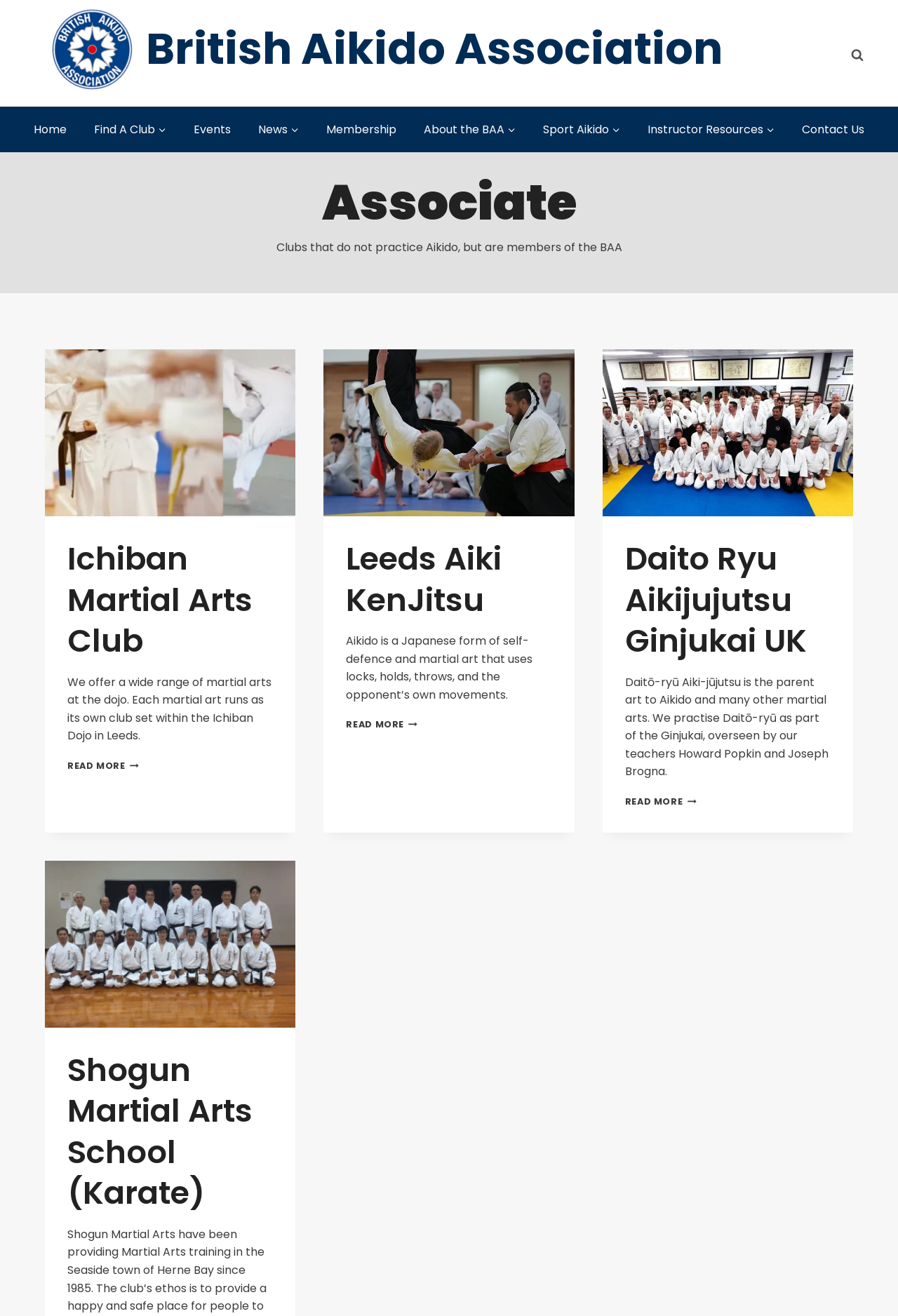Give the bounding box coordinates for the element described as: "About the BAAExpand".

[0.466, 0.086, 0.58, 0.11]